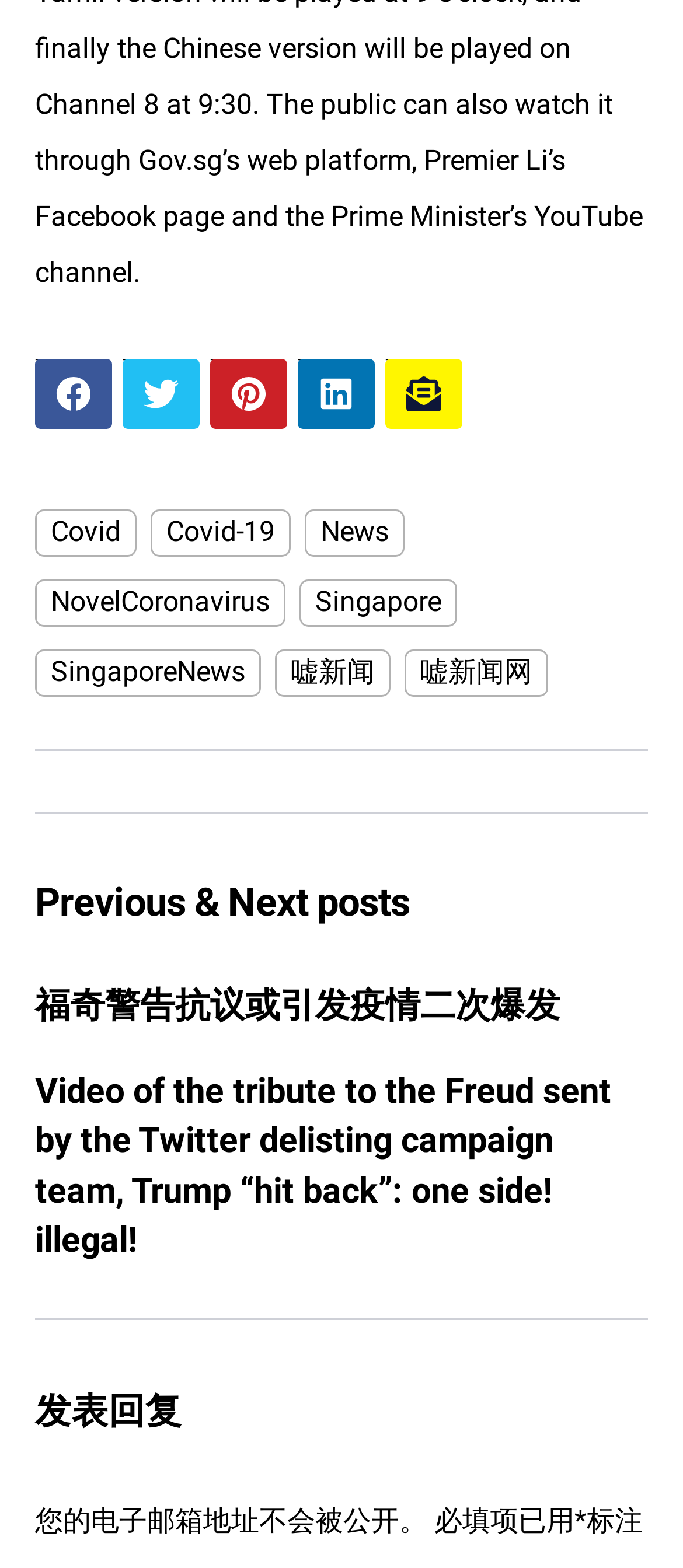Please determine the bounding box coordinates for the element with the description: "landmarkwest@landmarkwest.org".

None